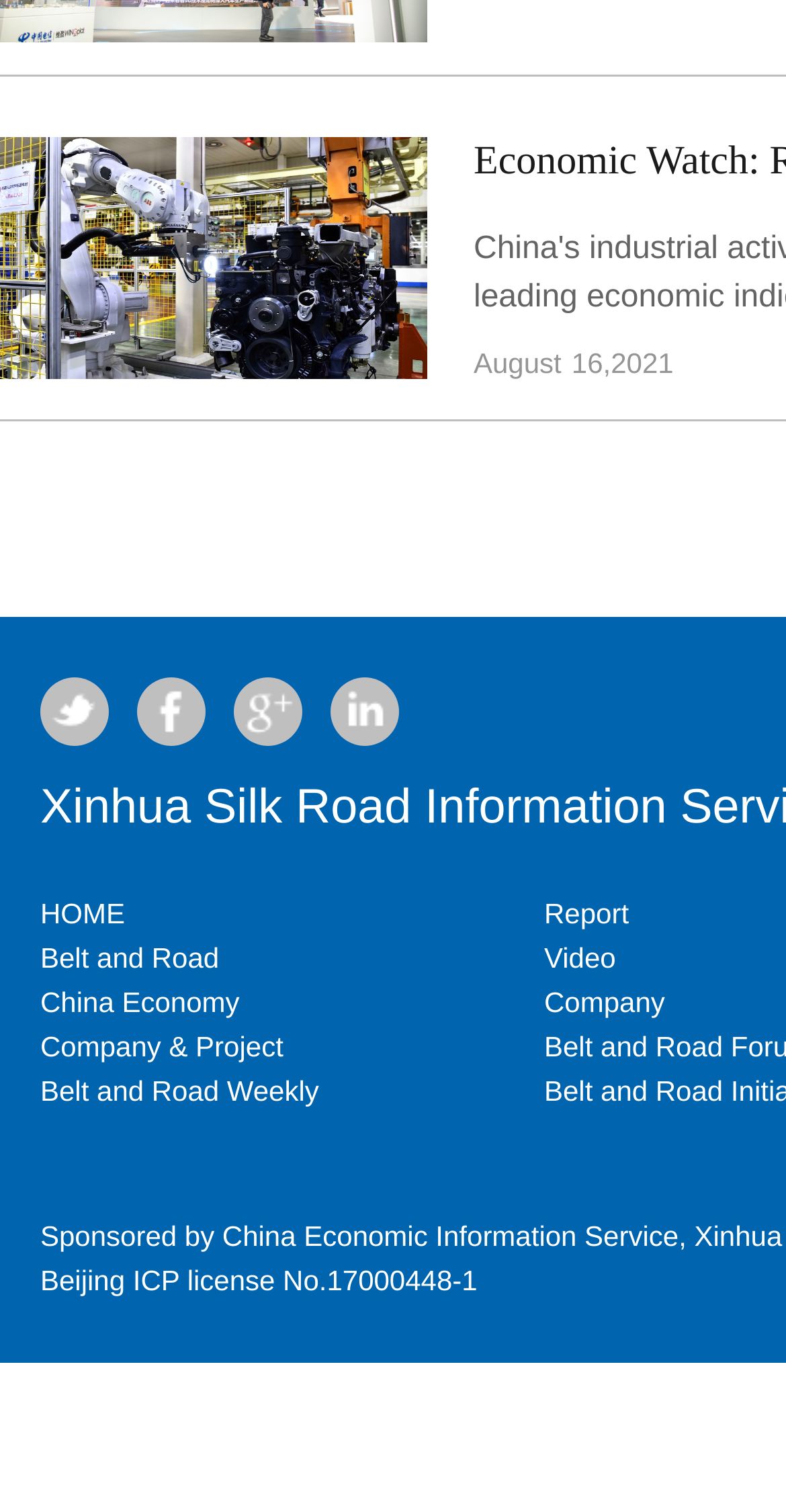How many main navigation links are there?
Kindly answer the question with as much detail as you can.

I counted the number of main navigation links by looking at the links with text, which are HOME, Belt and Road, China Economy, Company & Project, Belt and Road Weekly, and Report.